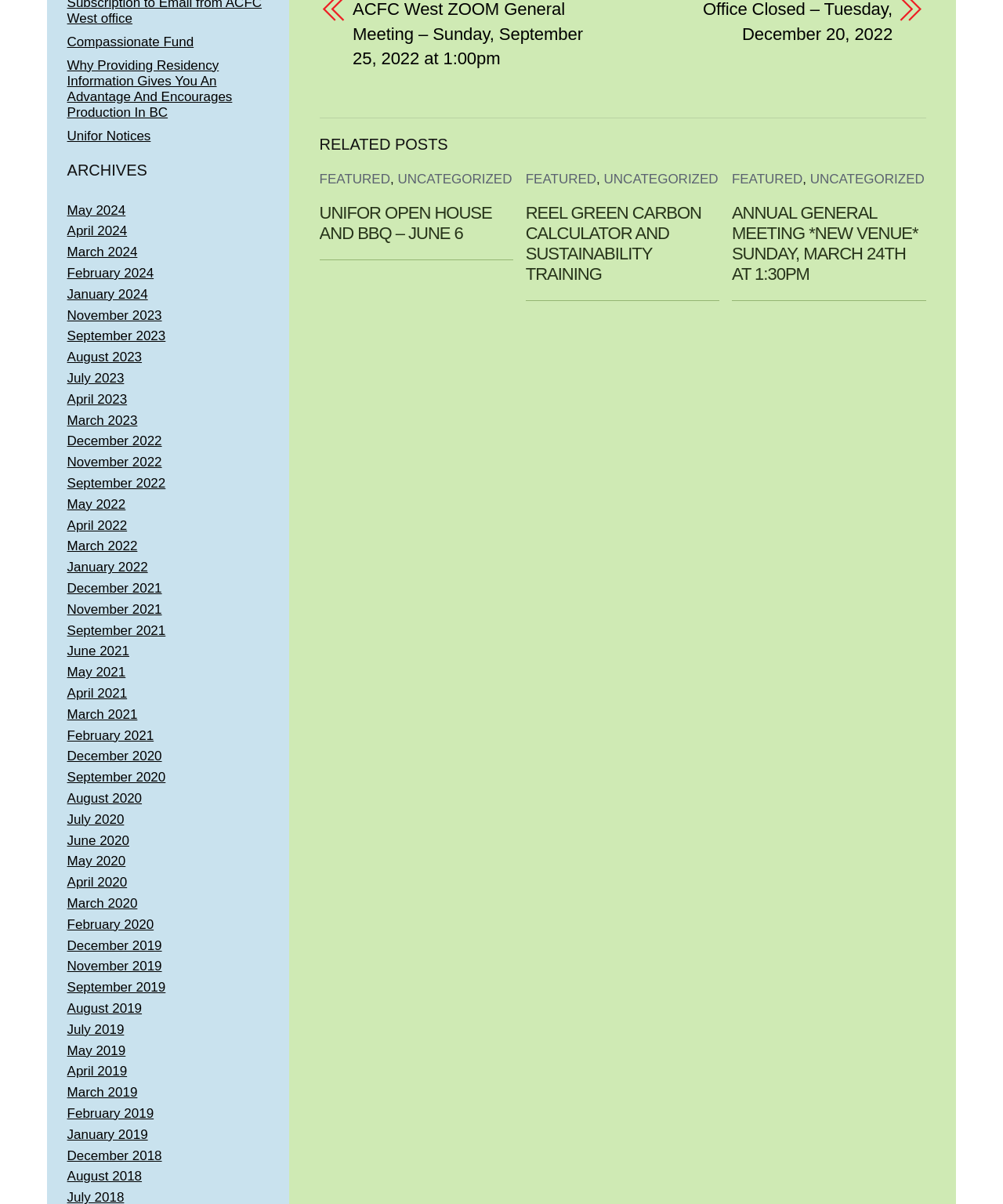Locate the bounding box coordinates of the clickable area to execute the instruction: "Visit the 'Compassionate Fund' page". Provide the coordinates as four float numbers between 0 and 1, represented as [left, top, right, bottom].

[0.067, 0.025, 0.268, 0.045]